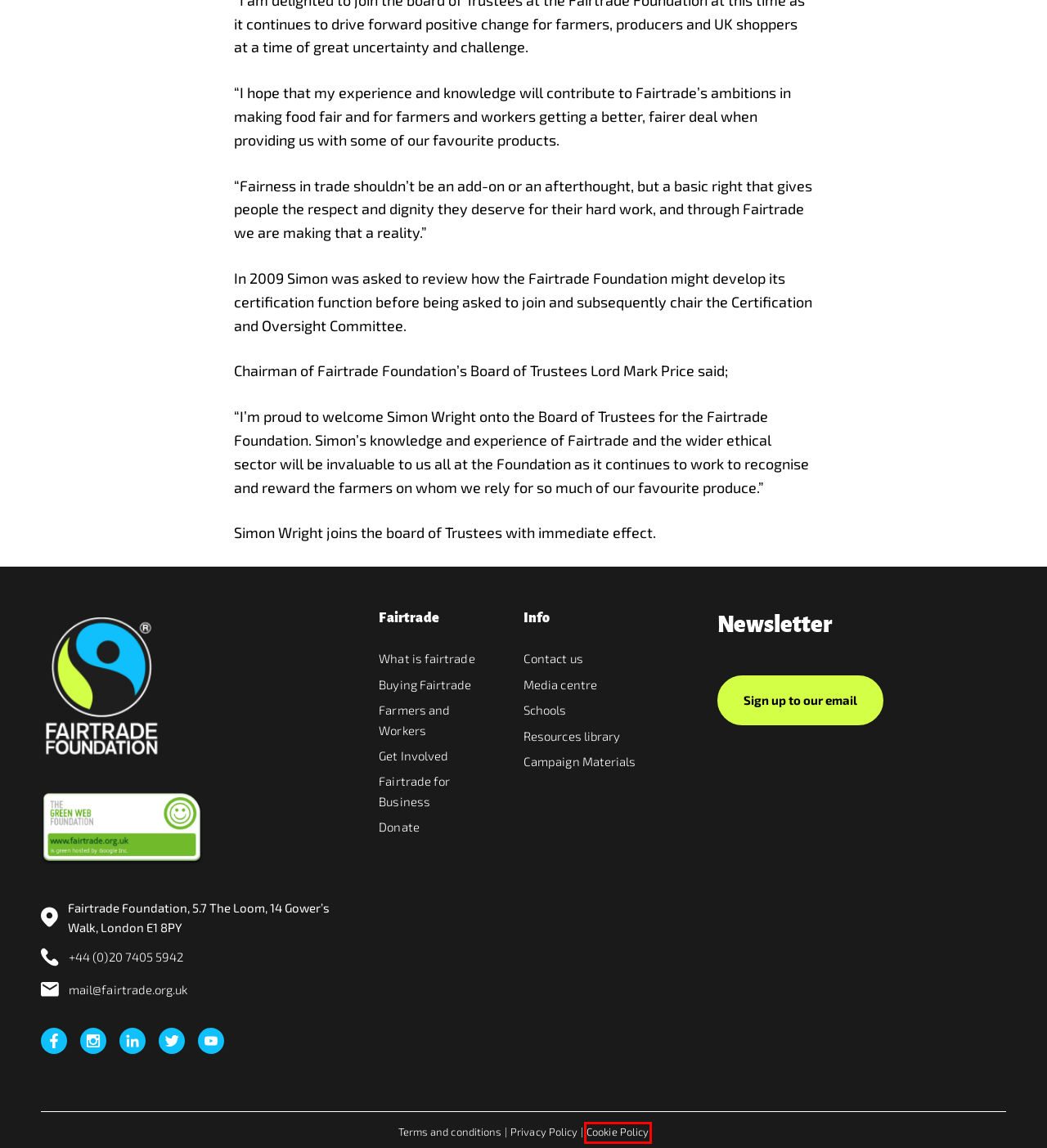You have been given a screenshot of a webpage with a red bounding box around a UI element. Select the most appropriate webpage description for the new webpage that appears after clicking the element within the red bounding box. The choices are:
A. Privacy notice - Fairtrade
B. What is Fairtrade? - Fairtrade
C. Terms and Conditions - Fairtrade
D. Fairtrade for Schools - Fairtrade
E. Donate - Fairtrade
F. Home - Fairtrade
G. Get Involved - Fairtrade
H. Cookie Policy - Fairtrade

H